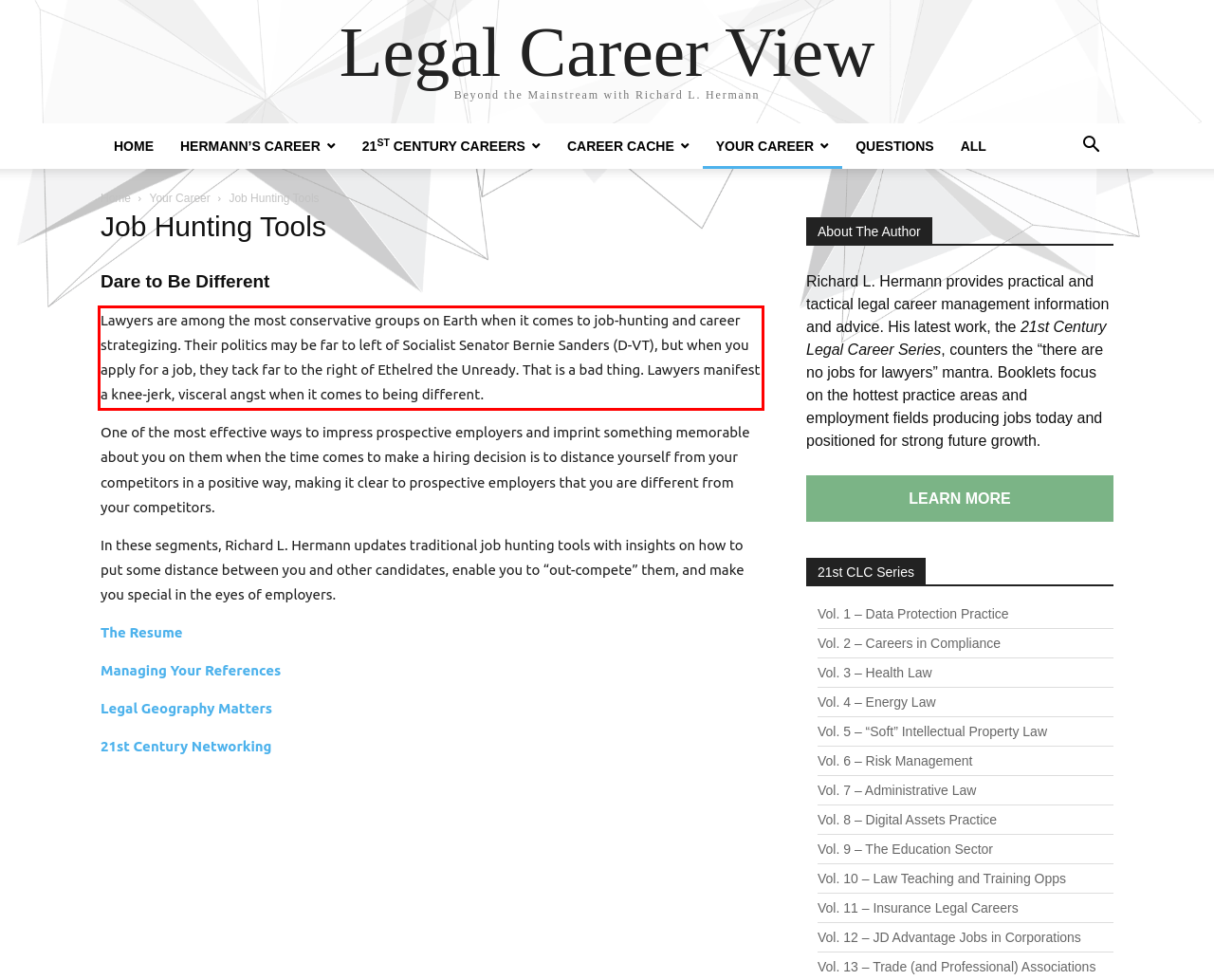Analyze the webpage screenshot and use OCR to recognize the text content in the red bounding box.

Lawyers are among the most conservative groups on Earth when it comes to job-hunting and career strategizing. Their politics may be far to left of Socialist Senator Bernie Sanders (D-VT), but when you apply for a job, they tack far to the right of Ethelred the Unready. That is a bad thing. Lawyers manifest a knee-jerk, visceral angst when it comes to being different.